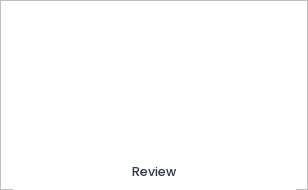What type of content is likely to be found in this section?
Please look at the screenshot and answer in one word or a short phrase.

Comparisons and assessments